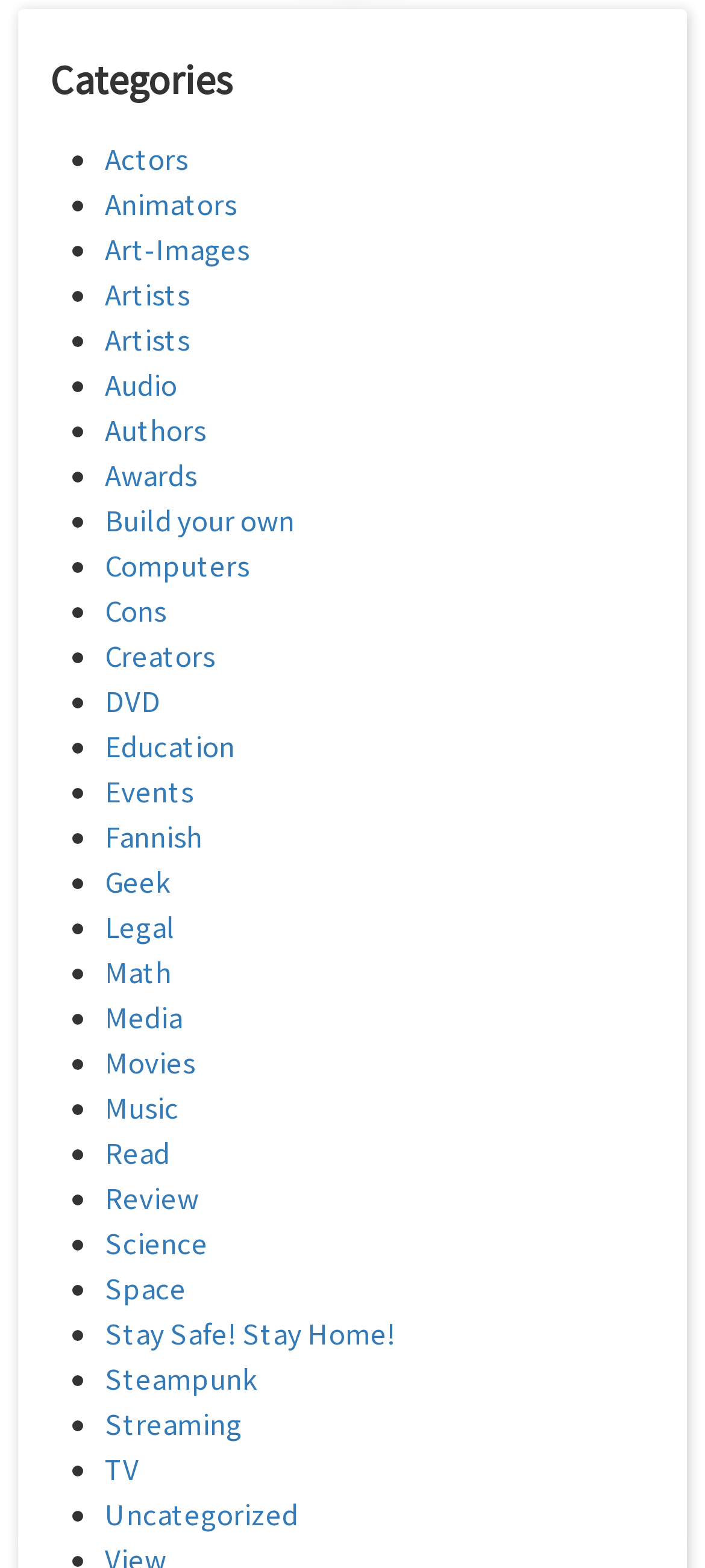Locate the bounding box coordinates of the clickable part needed for the task: "Click on LGBTQ Issues".

None